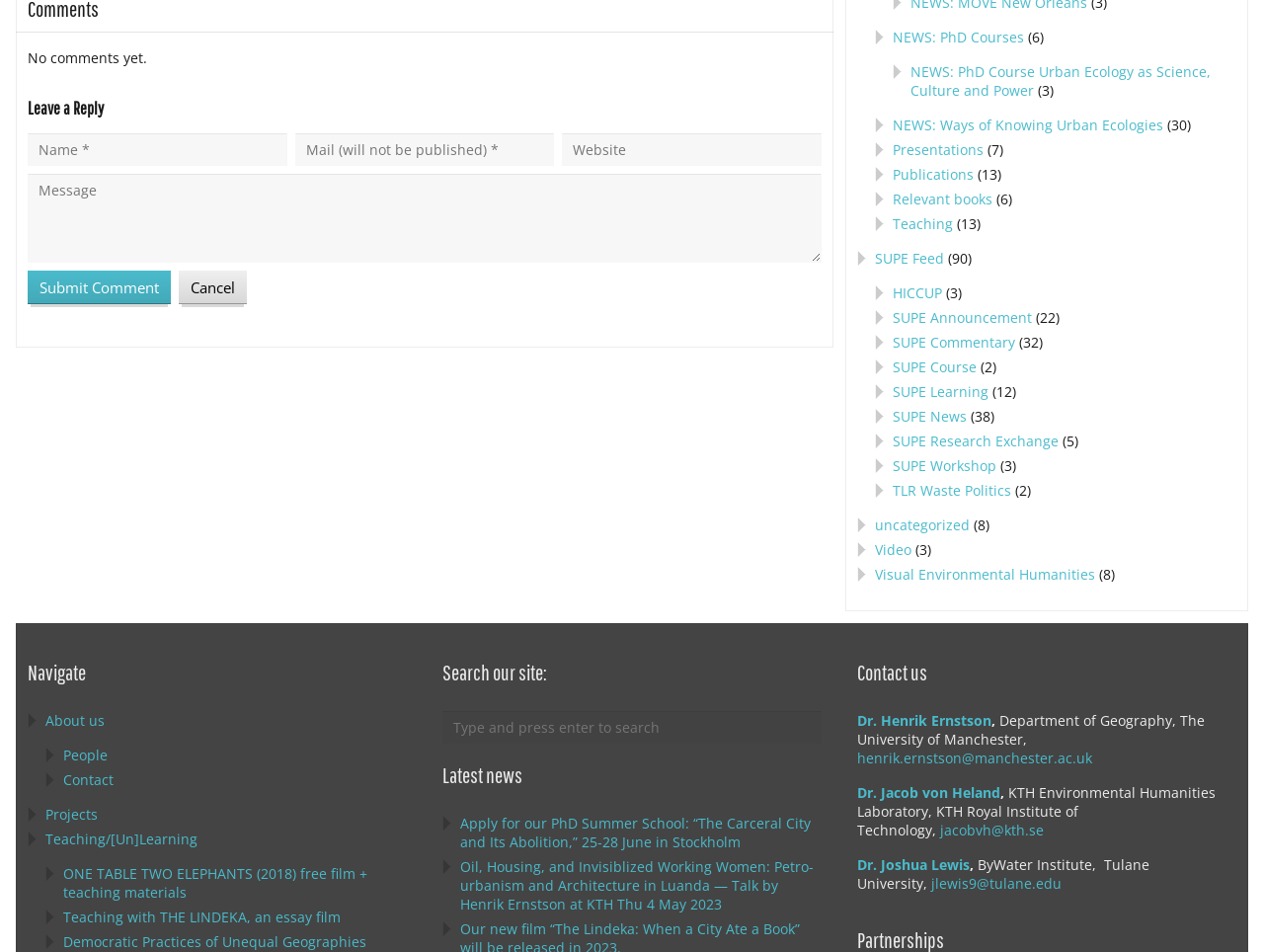Please identify the bounding box coordinates of the element's region that needs to be clicked to fulfill the following instruction: "Search our site". The bounding box coordinates should consist of four float numbers between 0 and 1, i.e., [left, top, right, bottom].

[0.35, 0.747, 0.65, 0.781]